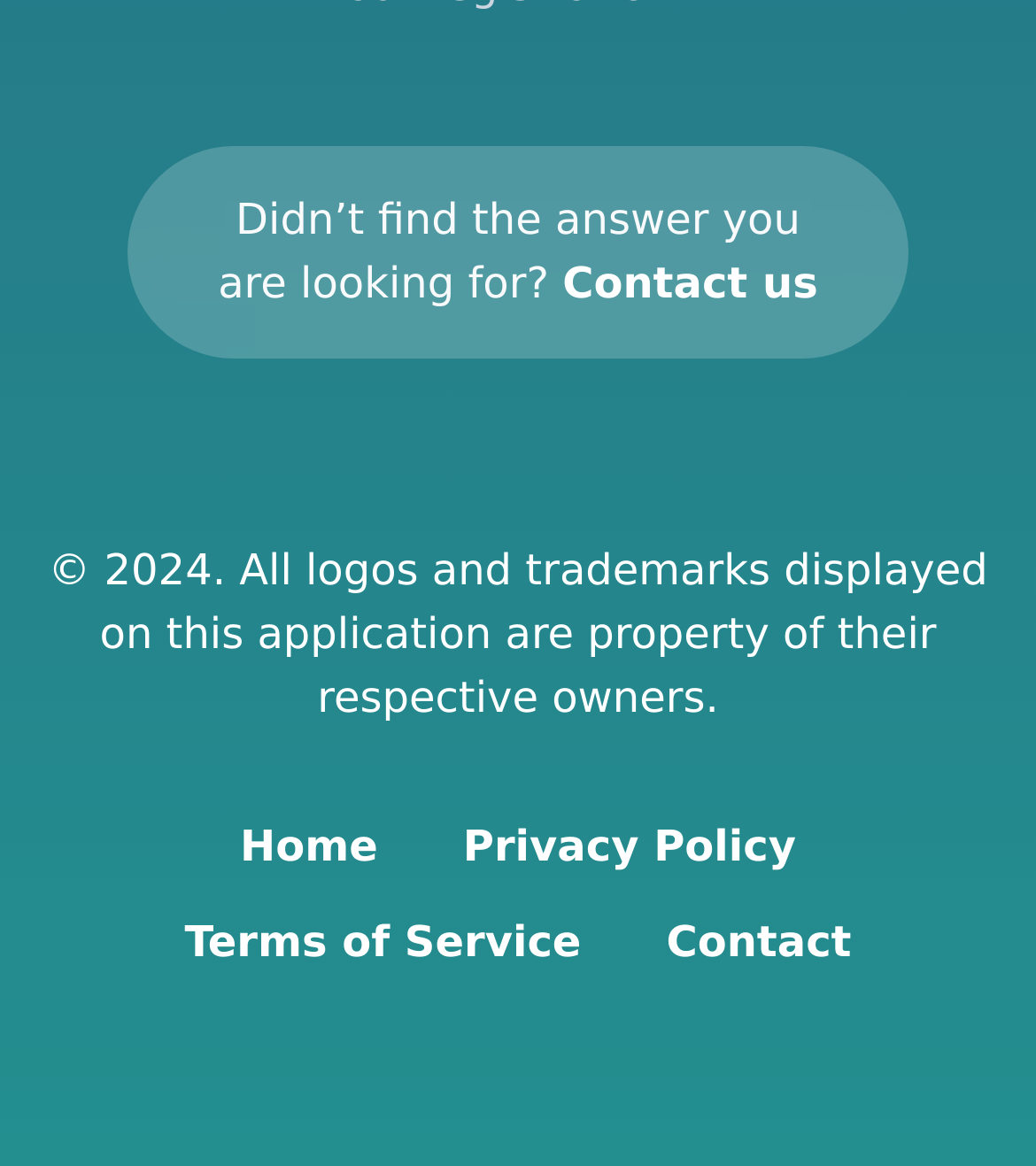Provide a brief response using a word or short phrase to this question:
What is the purpose of the 'Contact us' link?

To contact the website